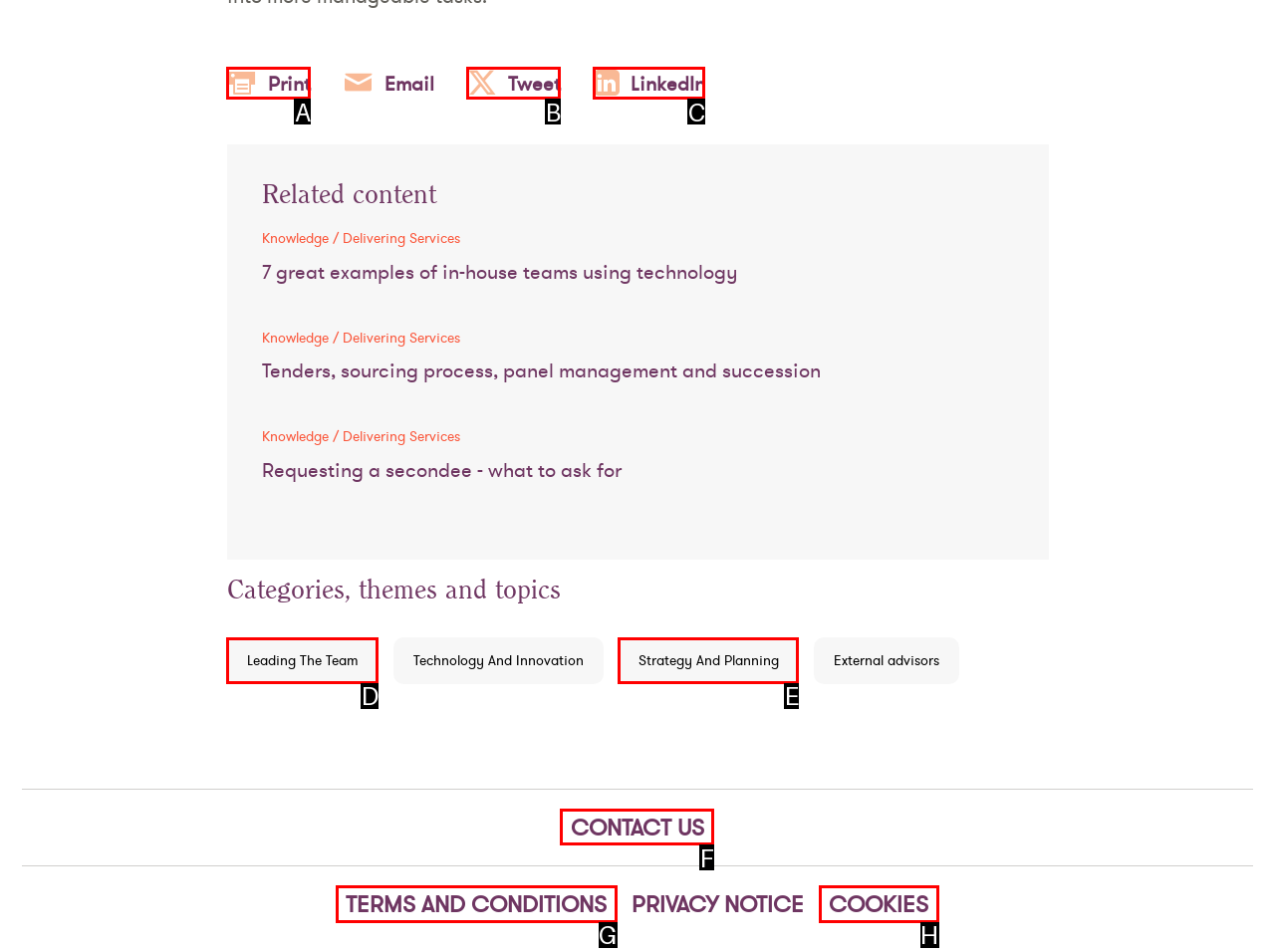Select the HTML element that matches the description: LinkedIn
Respond with the letter of the correct choice from the given options directly.

C